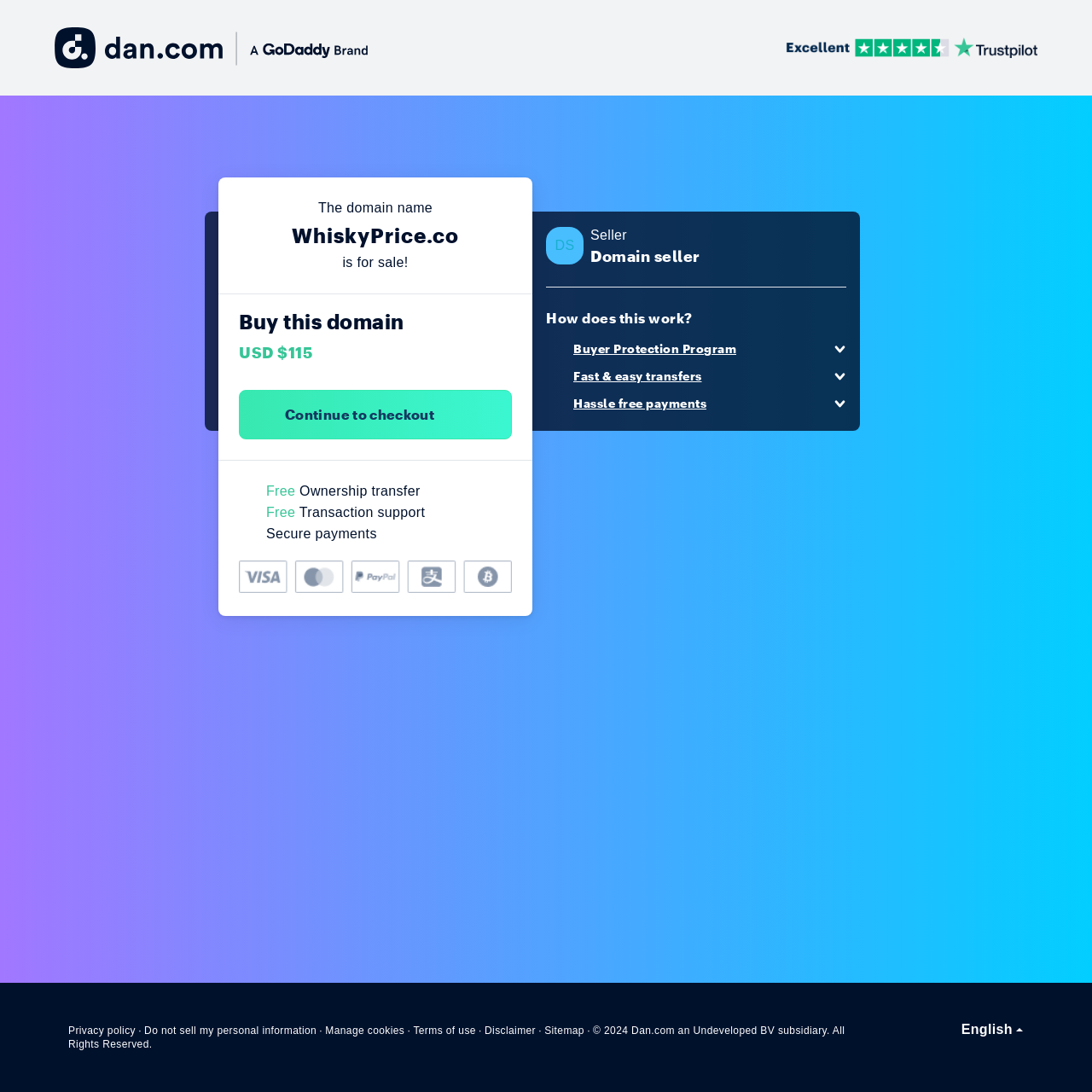Summarize the webpage comprehensively, mentioning all visible components.

This webpage is about selling the domain name WhiskyPrice.co. At the top, there is a Trustpilot logo on the right side, and a link on the left side. Below this, there is a main section that takes up most of the page. 

In the main section, the domain name WhiskyPrice.co is prominently displayed, with the text "is for sale!" next to it. Below this, there is a heading "Buy this domain" followed by a price of "USD $115". A "Continue to checkout" link is located below the price. 

On the same level as the price, there are three sections with icons and text, describing the benefits of buying this domain, including "Free Ownership transfer", "Transaction support", and "Secure payments". 

To the right of the "Buy this domain" section, there is a section about the domain seller, with a heading "Domain seller" and a link "DS". 

Below the domain seller section, there is a heading "How does this work?" followed by three collapsible sections, each with a heading and an icon, describing the process of buying the domain. 

At the bottom of the page, there is a section with links to various policies and terms, including "Privacy policy", "Do not sell my personal information", "Manage cookies", "Terms of use", "Disclaimer", and "Sitemap". There is also a copyright notice and a button to select the language, currently set to "English".